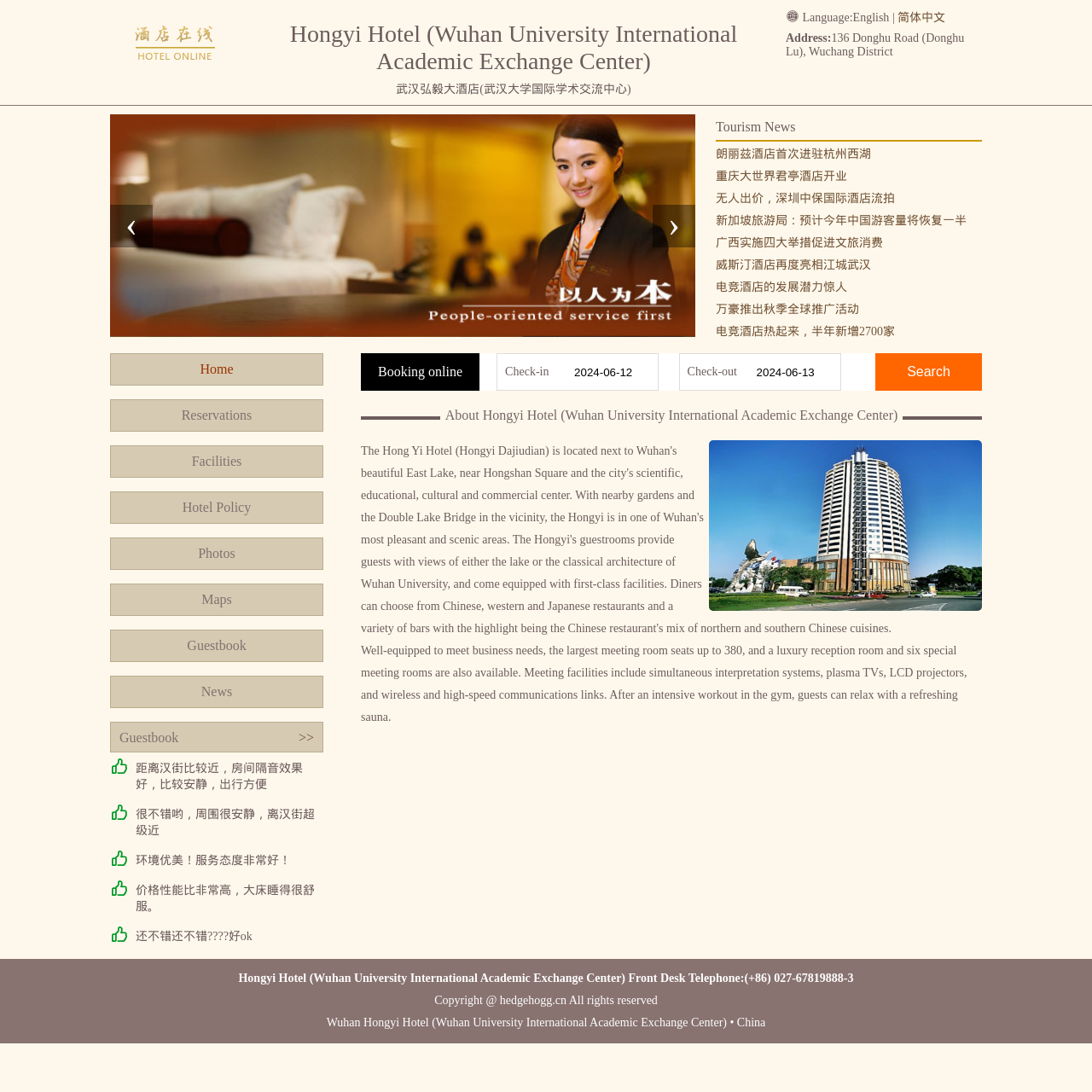Please identify the bounding box coordinates of the region to click in order to complete the given instruction: "Select English as the language". The coordinates should be four float numbers between 0 and 1, i.e., [left, top, right, bottom].

[0.781, 0.01, 0.814, 0.022]